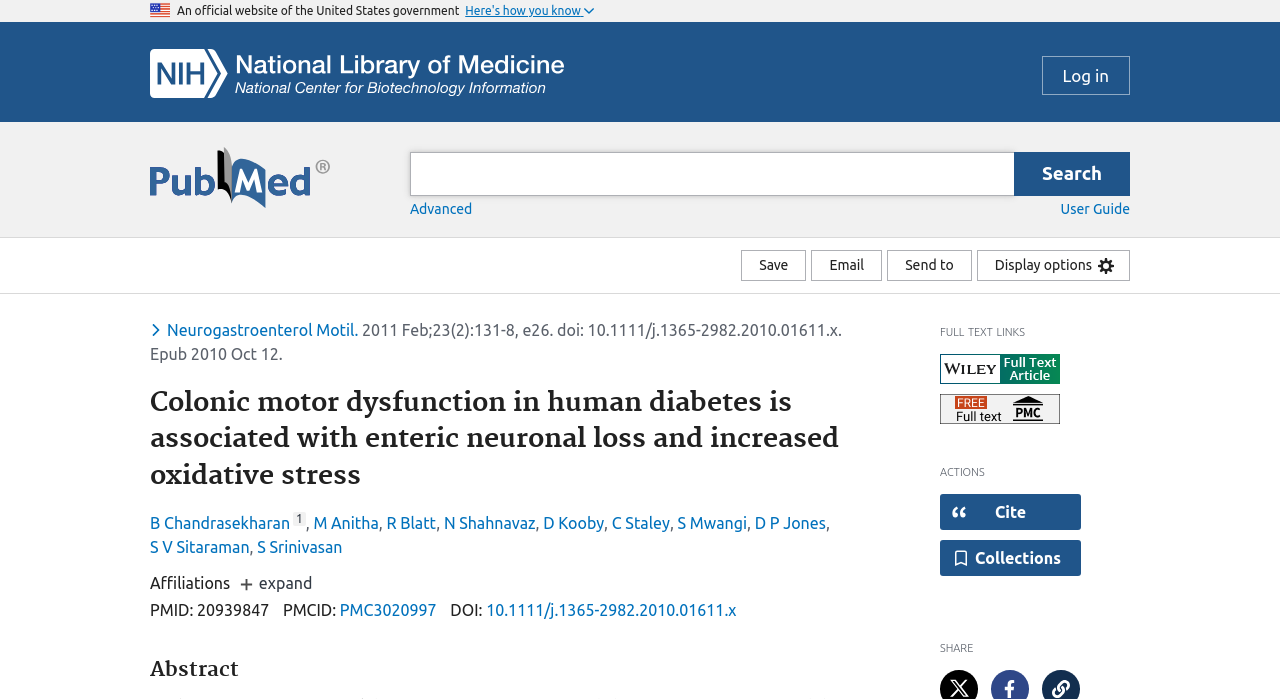Give a detailed explanation of the elements present on the webpage.

This webpage appears to be a scientific article page on PubMed, a website of the United States government. At the top, there is a header section with a U.S. flag icon, a logo of the National Institutes of Health (NIH), and a search bar. Below the header, there is a navigation section with links to "Log in", "NCBI Logo", and "Pubmed Logo".

The main content of the page is divided into several sections. The first section displays the title of the article, "Colonic motor dysfunction in human diabetes is associated with enteric neuronal loss and increased oxidative stress", along with the authors' names and affiliations. Below the title, there is a section with links to "full text provider logo" and "Free full text at PubMed Central".

The next section is the abstract of the article, which summarizes the research findings. The abstract is followed by a section with links to "Cite", "Collections", and "Share". There are also buttons to "Save article in MyNCBI collections" and "Open dialog with citation text in different styles".

On the right side of the page, there is a column with links to "Display options", "Save", "Email", and "Send to". Below this column, there is a section with links to "full text links" and "actions" such as "Open dialog with citation text in different styles" and "Save article in MyNCBI collections".

At the bottom of the page, there is a section with the article's metadata, including the PubMed ID, PMCID, and DOI.